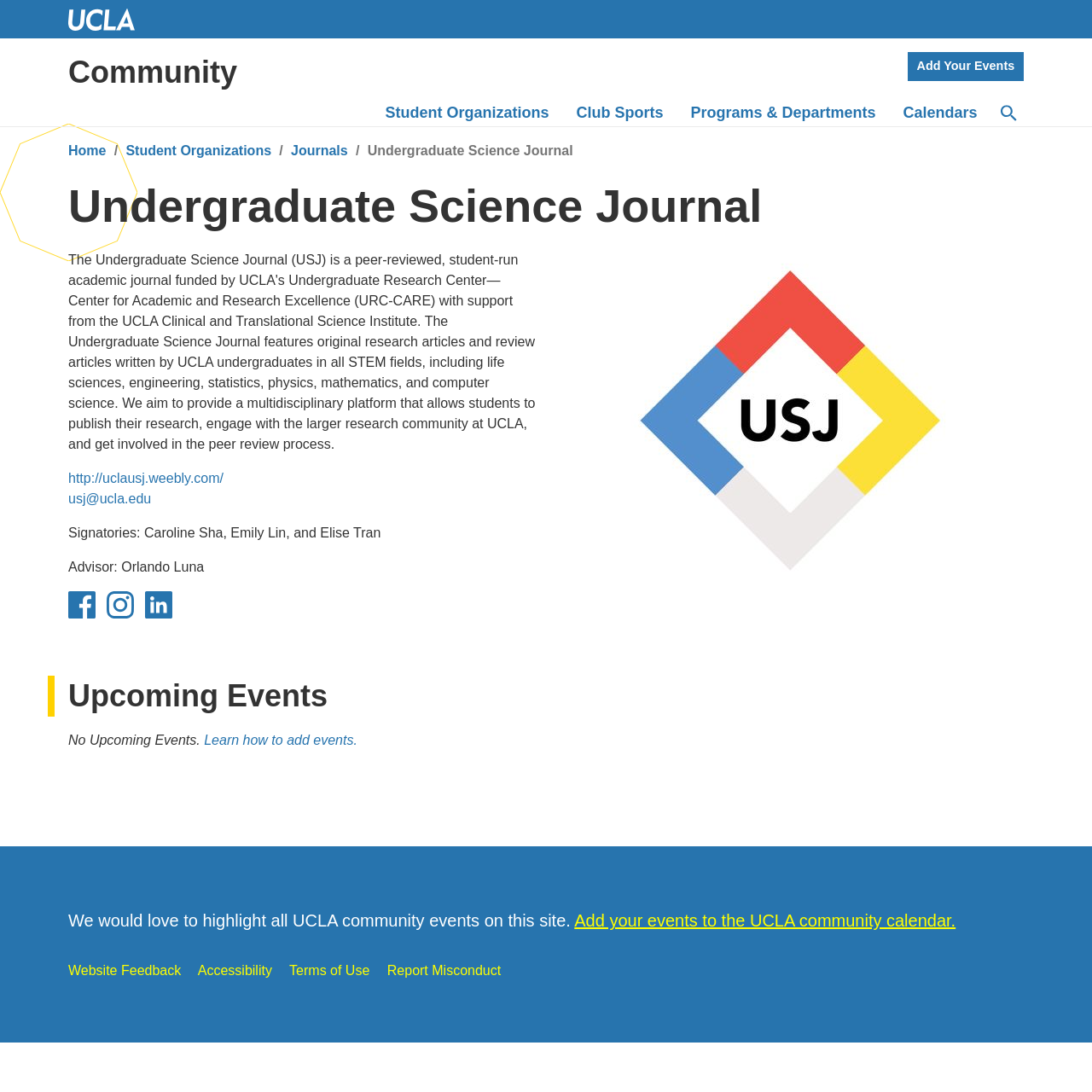Please answer the following query using a single word or phrase: 
What is the name of the journal?

Undergraduate Science Journal